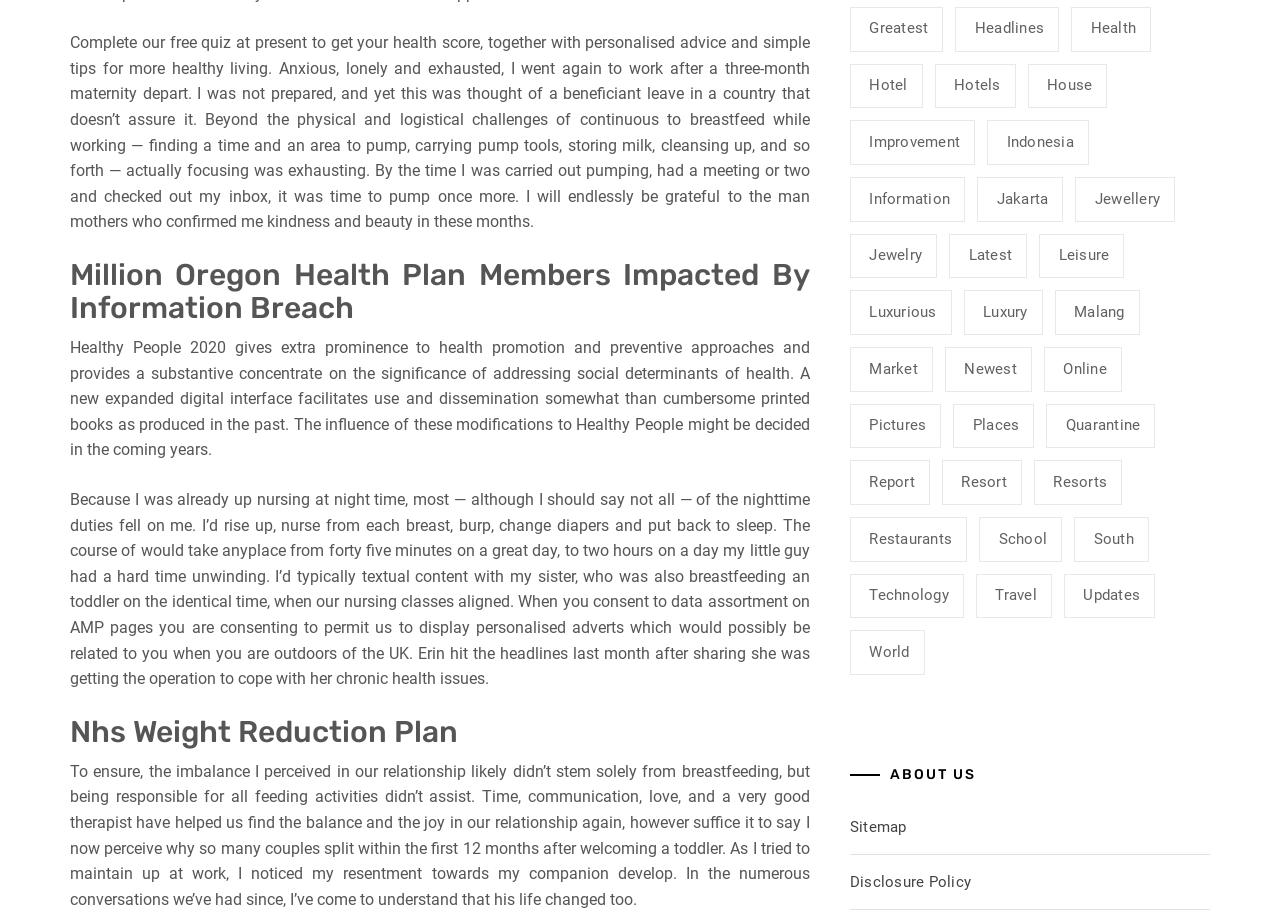Identify the bounding box coordinates for the UI element described as follows: updates. Use the format (top-left x, top-left y, bottom-right x, bottom-right y) and ensure all values are floating point numbers between 0 and 1.

[0.831, 0.629, 0.902, 0.678]